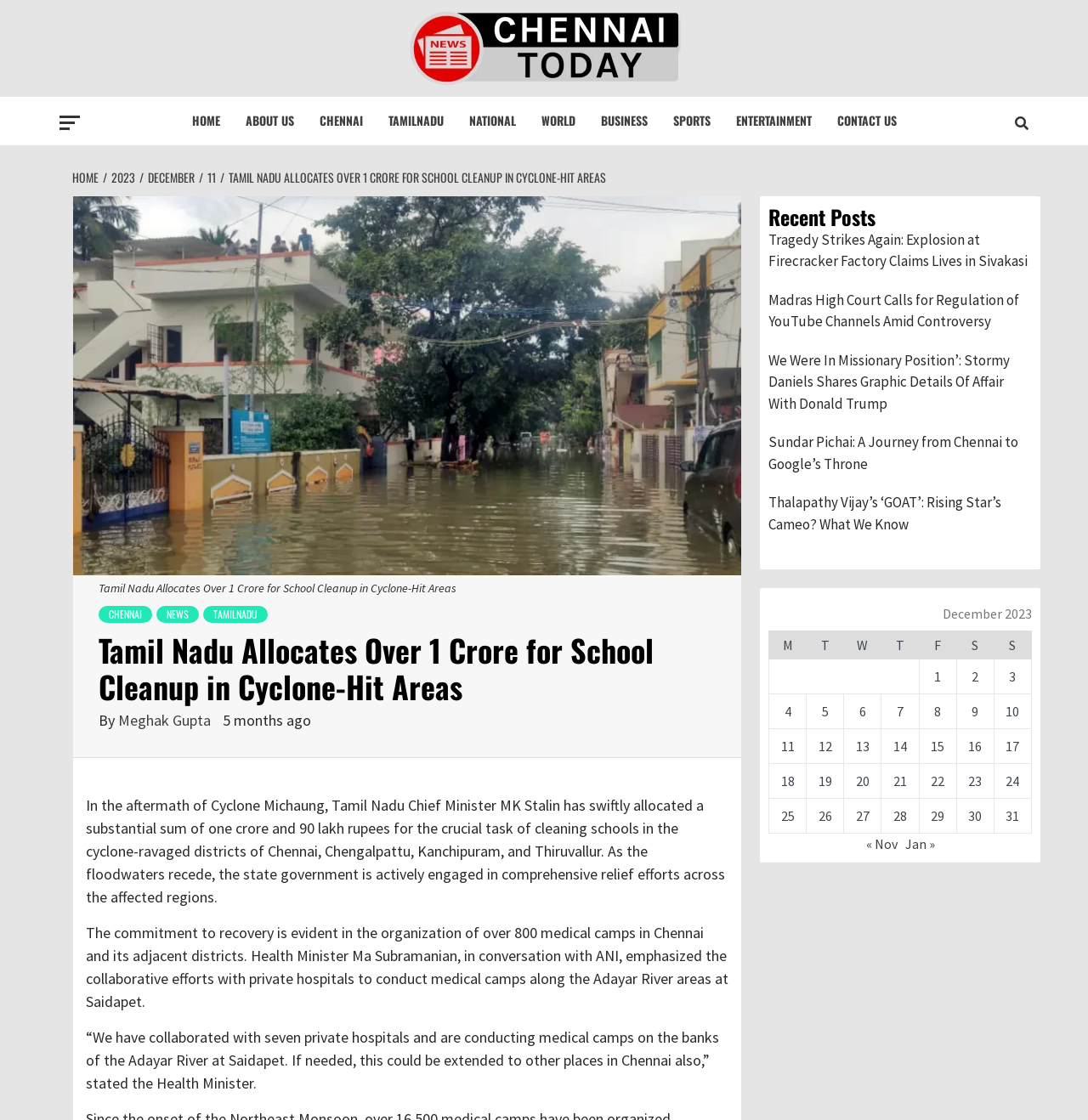Predict the bounding box coordinates of the UI element that matches this description: "parent_node: CHENNAI TODAY". The coordinates should be in the format [left, top, right, bottom] with each value between 0 and 1.

[0.374, 0.009, 0.626, 0.077]